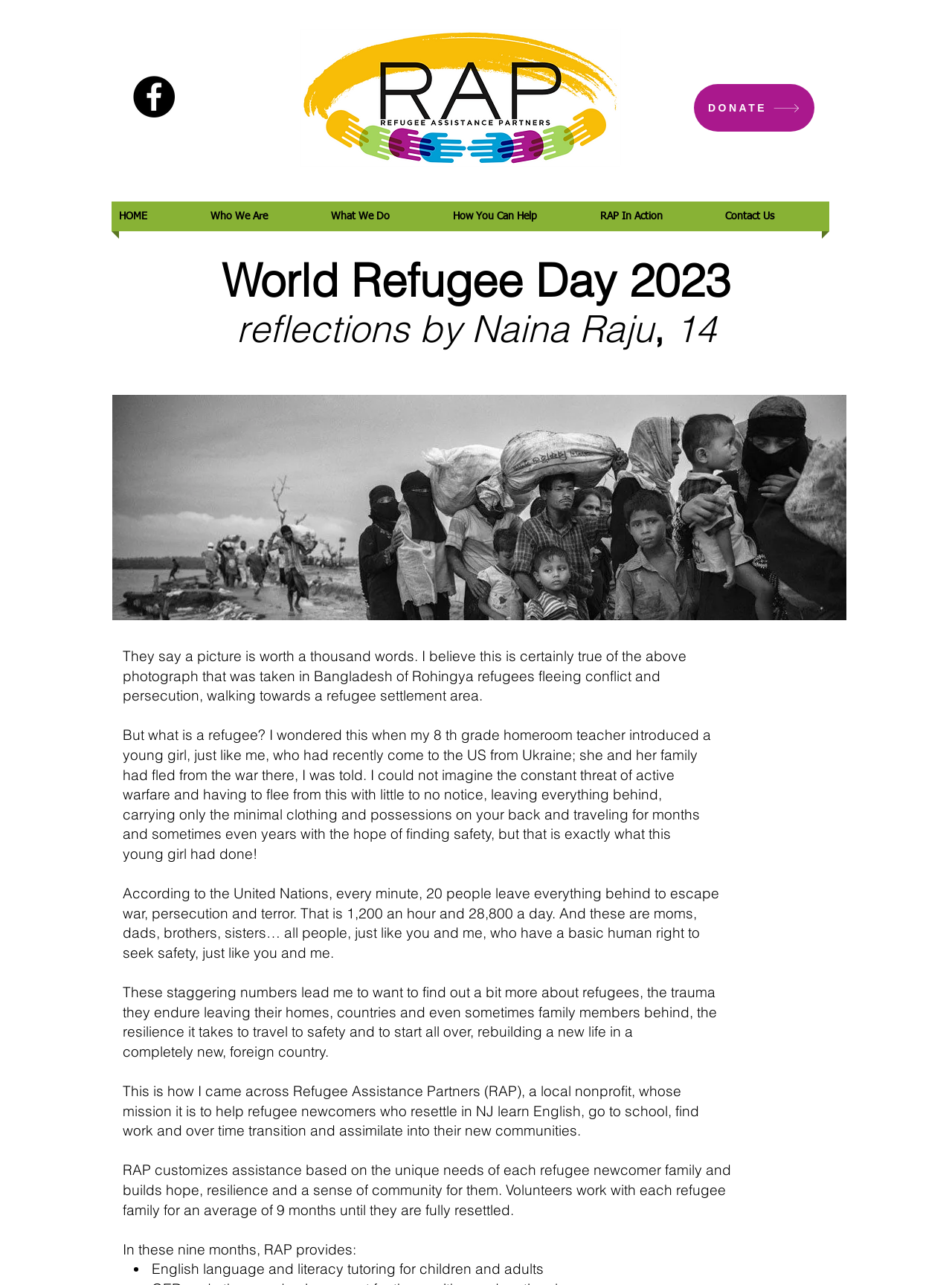Generate a thorough caption detailing the webpage content.

The webpage is dedicated to World Refugee Day, with a focus on the reflections of Naina Raju, a 14-year-old. At the top, there is a social bar with a Facebook link, represented by a black circle icon. Below it, there are three links: an empty link, a "DONATE" button, and a site navigation menu.

The site navigation menu has six items: "HOME", "Who We Are", "What We Do", "How You Can Help", "RAP In Action", and "Contact Us". These items are arranged horizontally, taking up most of the width of the page.

Below the navigation menu, there is a heading that reads "World Refugee Day 2023 reflections by Naina Raju, 14". Next to it, there is an image with a caption "_98379153_ro_sept976-nc.jpg".

The main content of the page is a series of paragraphs written by Naina Raju, reflecting on her understanding of refugees and her encounter with a young girl who fled from Ukraine. The text describes the girl's experience and the struggles refugees face, citing statistics from the United Nations.

The text is accompanied by a few empty lines, creating a sense of separation between the paragraphs. The writing is personal and introspective, with Naina Raju sharing her thoughts and feelings about refugees and their experiences.

Towards the end of the page, there is a section that introduces Refugee Assistance Partners (RAP), a local nonprofit that helps refugee newcomers in New Jersey. The text describes RAP's mission and services, including customized assistance, English language and literacy tutoring, and more. The section is formatted with a list marker (•) and a brief description of each service.